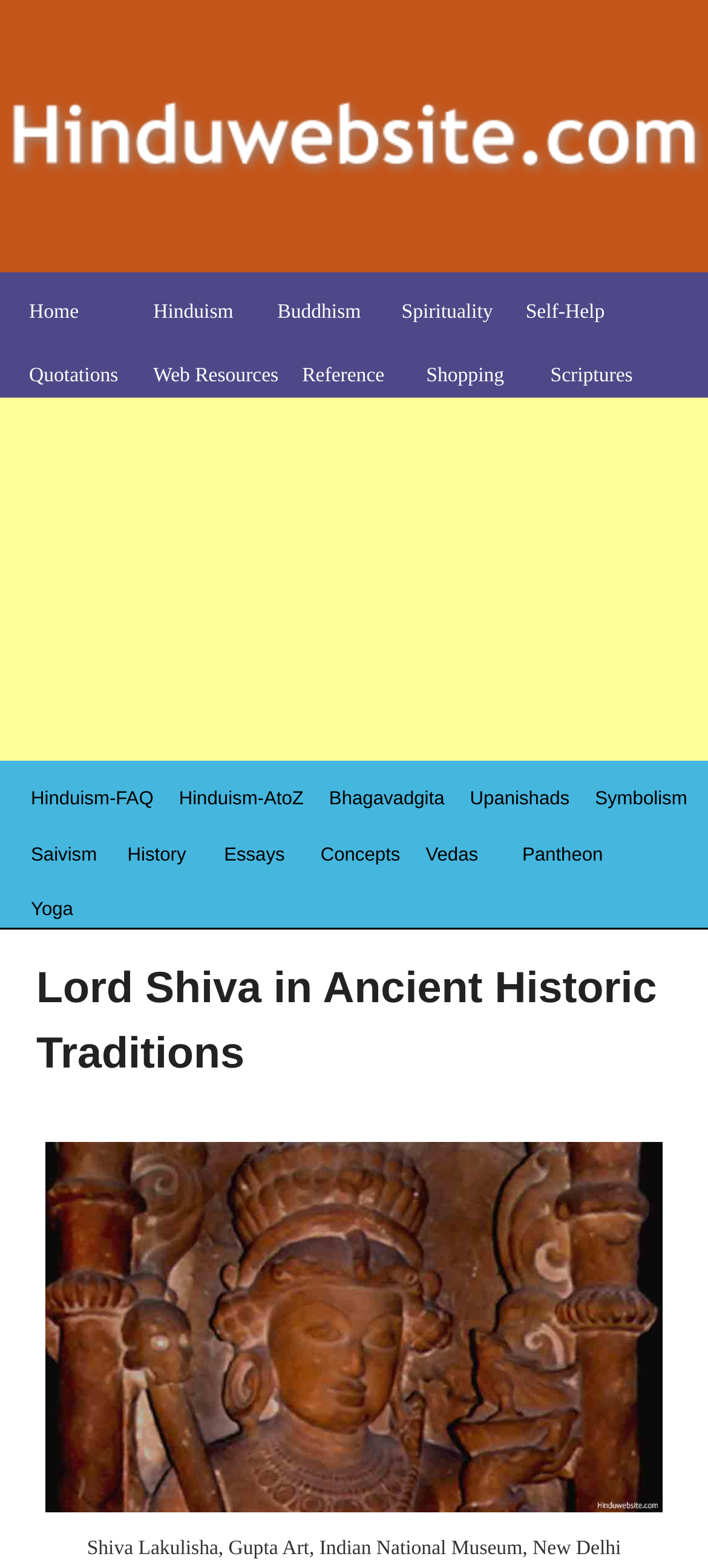From the webpage screenshot, predict the bounding box of the UI element that matches this description: "IT and mathematics".

None